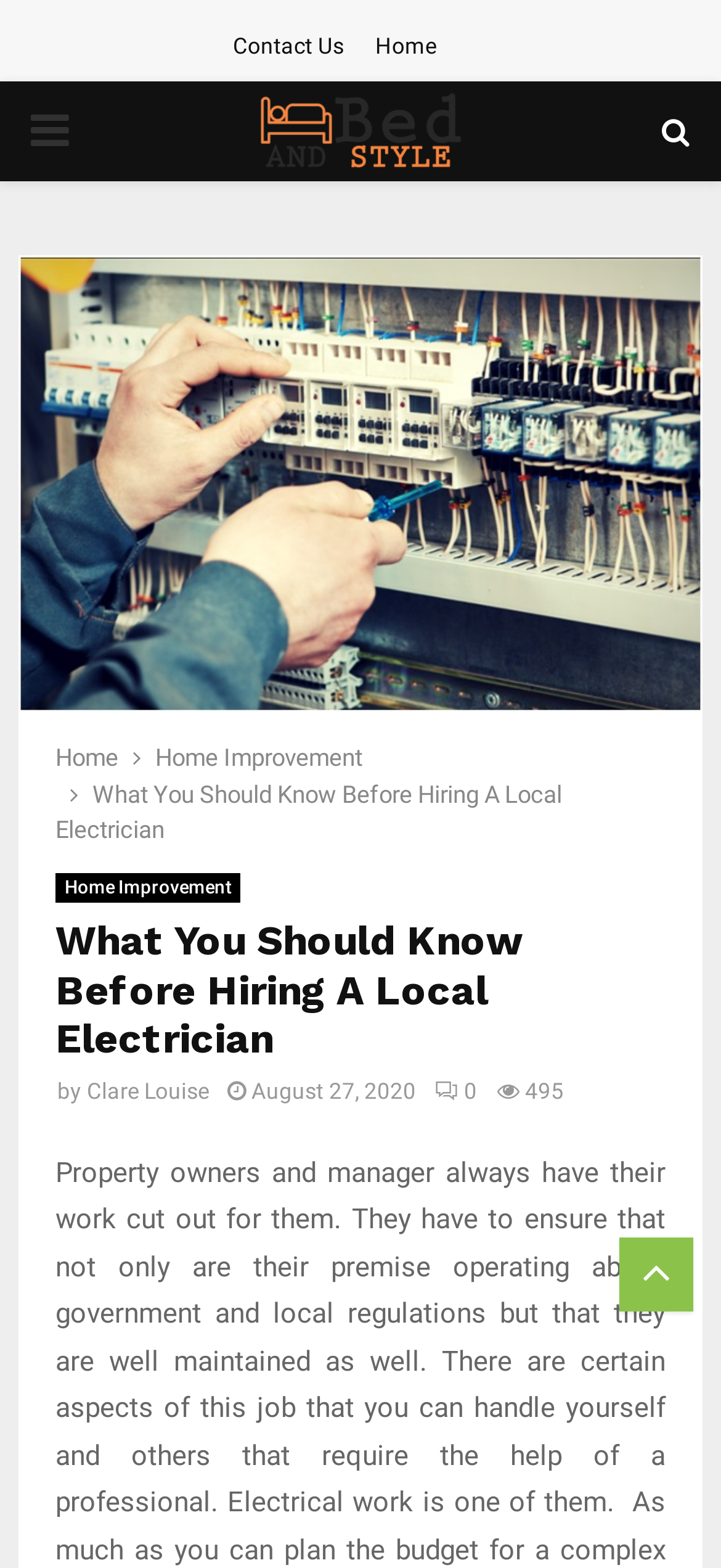Please locate the UI element described by "Home Improvement" and provide its bounding box coordinates.

[0.215, 0.475, 0.503, 0.492]